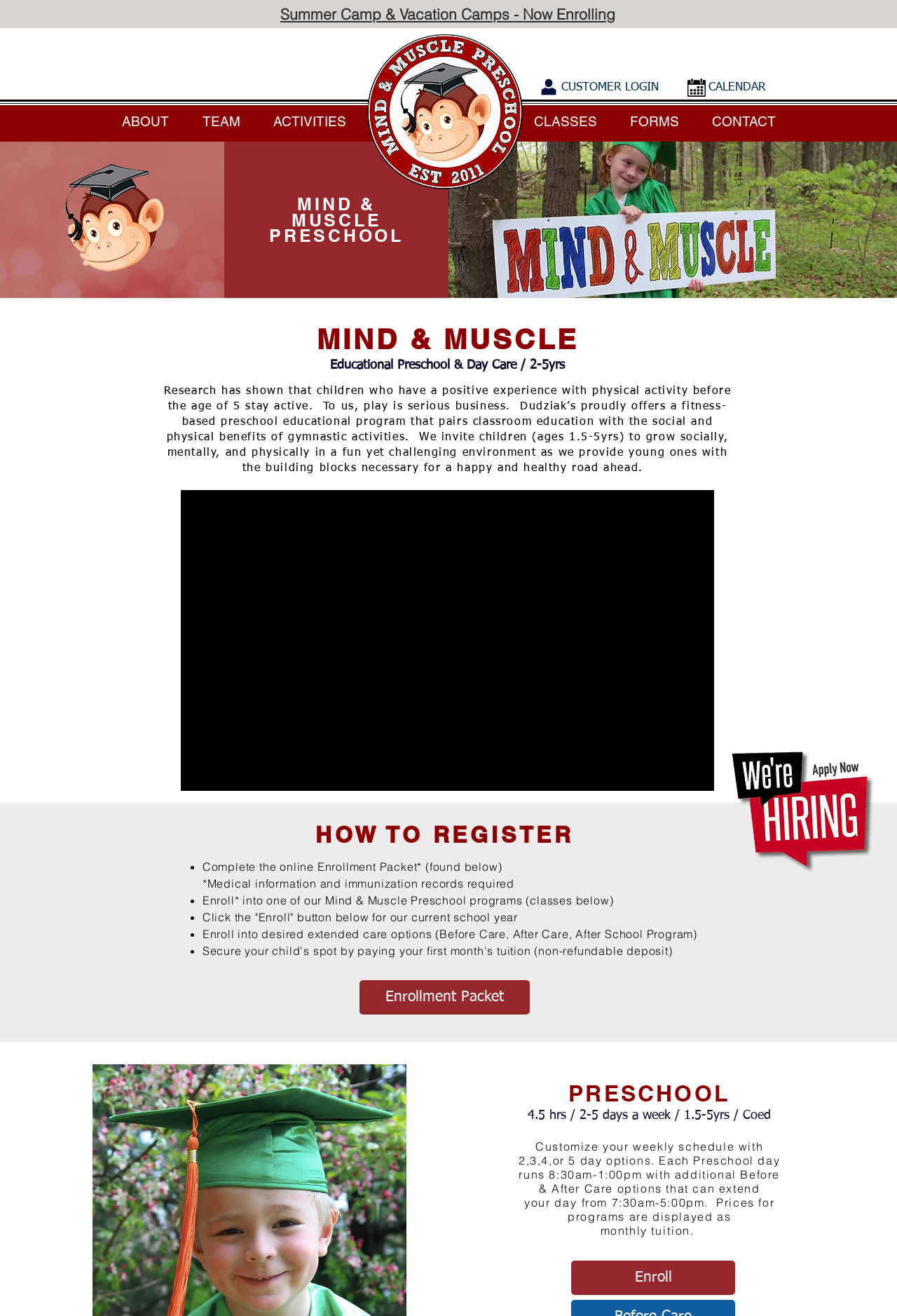Pinpoint the bounding box coordinates of the element you need to click to execute the following instruction: "Navigate to the 'ABOUT' page". The bounding box should be represented by four float numbers between 0 and 1, in the format [left, top, right, bottom].

[0.117, 0.082, 0.207, 0.103]